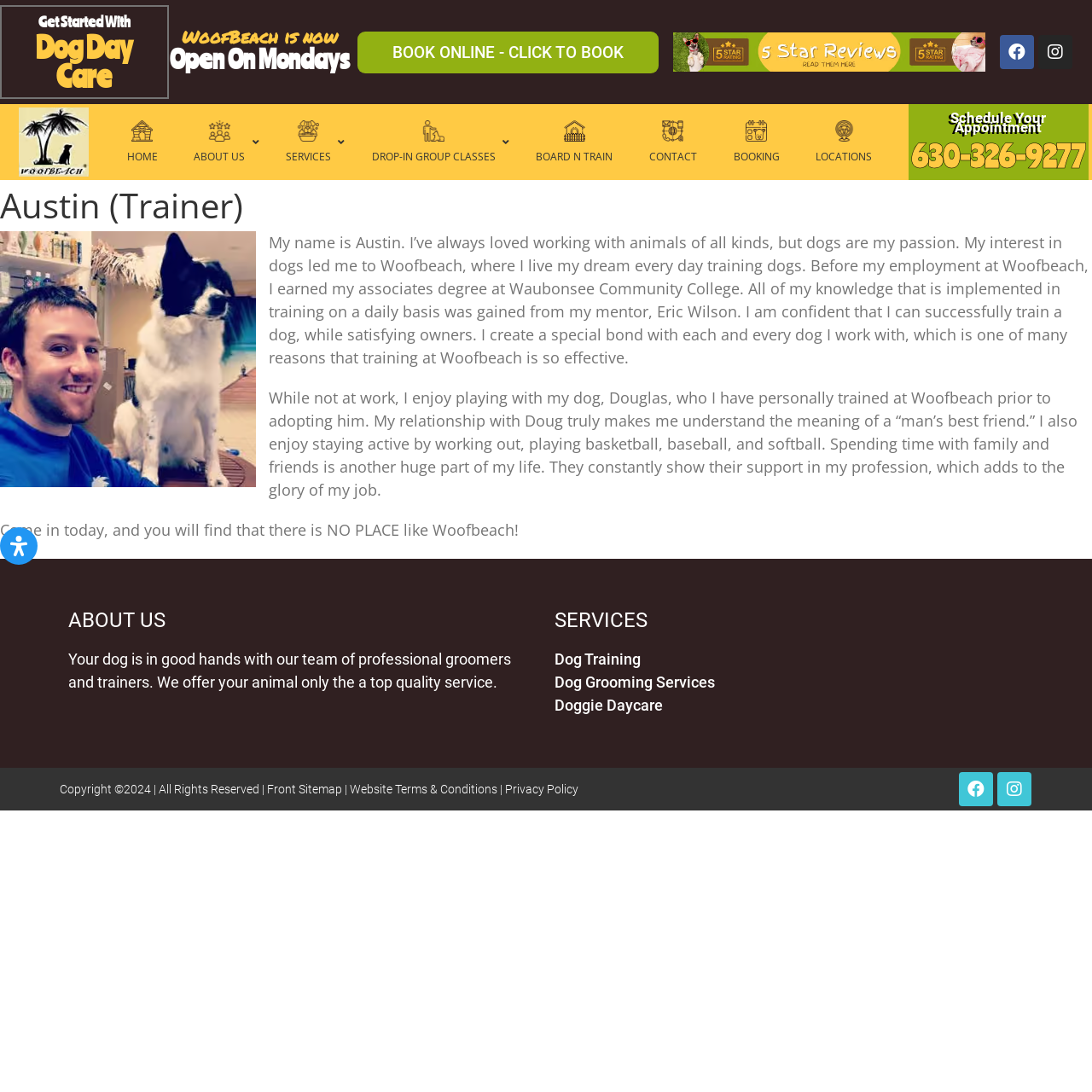Provide the bounding box coordinates of the section that needs to be clicked to accomplish the following instruction: "Learn about dog day care."

[0.033, 0.026, 0.121, 0.086]